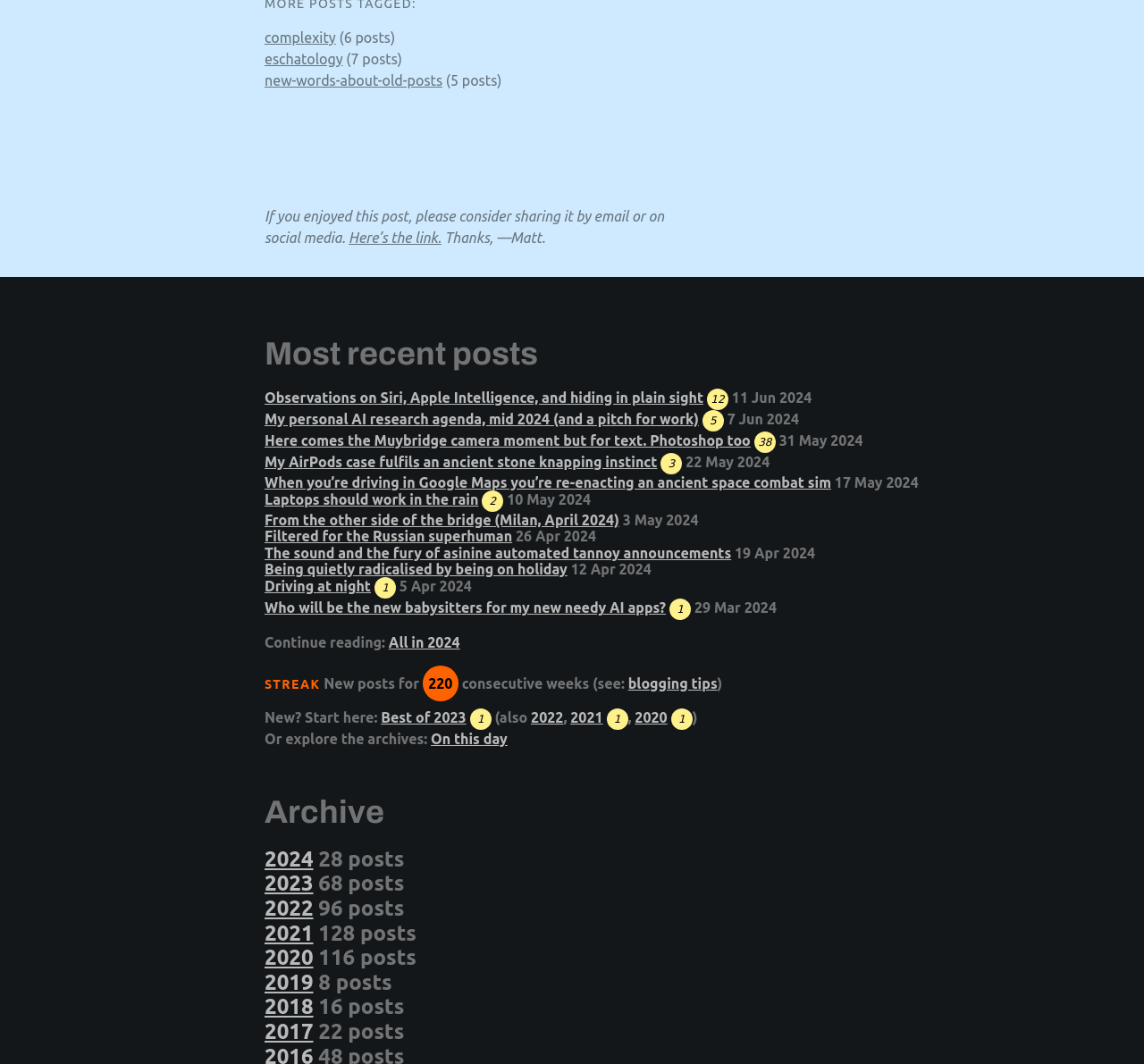Please provide a brief answer to the question using only one word or phrase: 
How many posts are there in 2024?

28